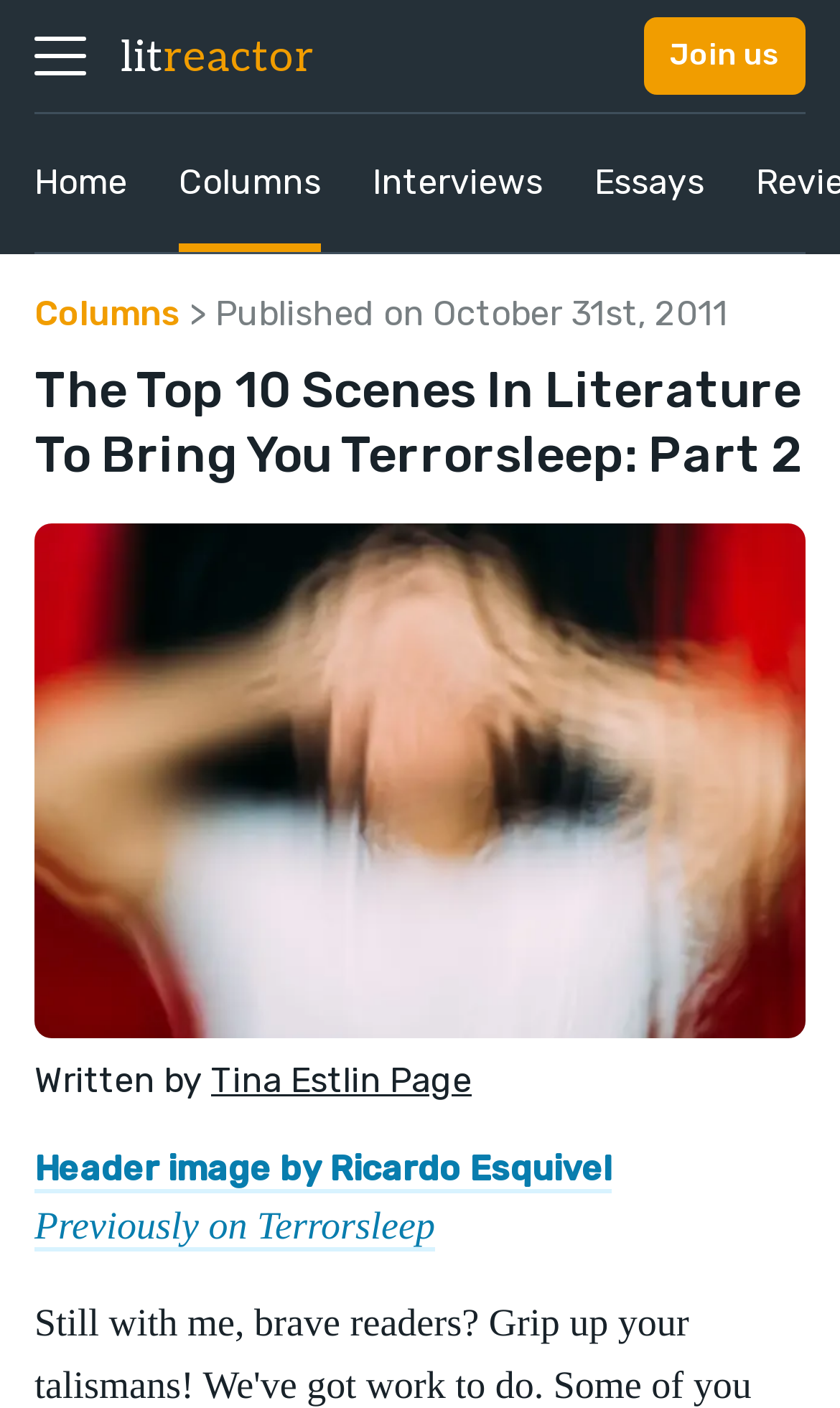Extract the bounding box of the UI element described as: "Tina Estlin Page".

[0.251, 0.752, 0.562, 0.781]